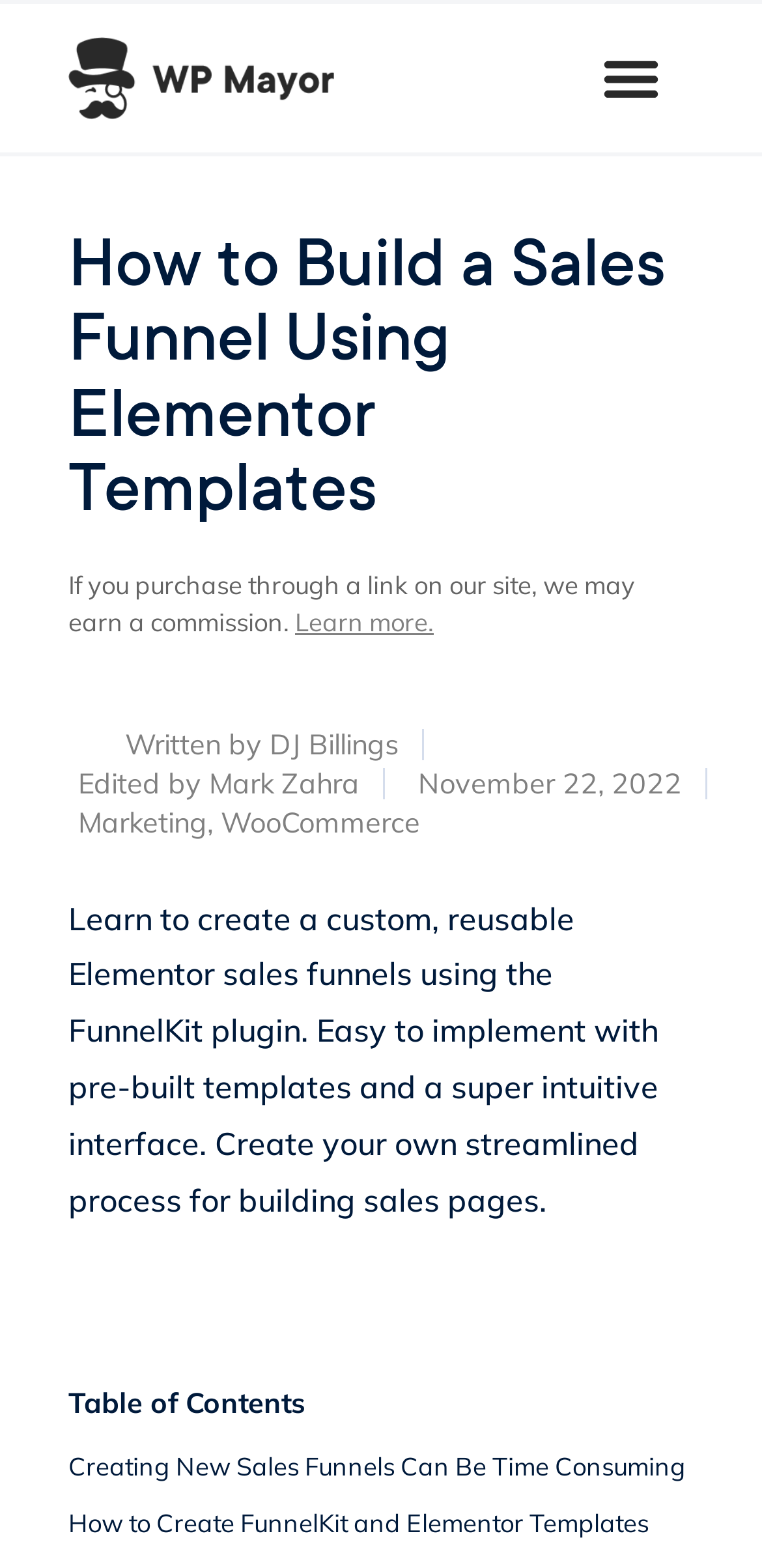Point out the bounding box coordinates of the section to click in order to follow this instruction: "Start creating a new sales funnel".

[0.09, 0.923, 0.9, 0.959]